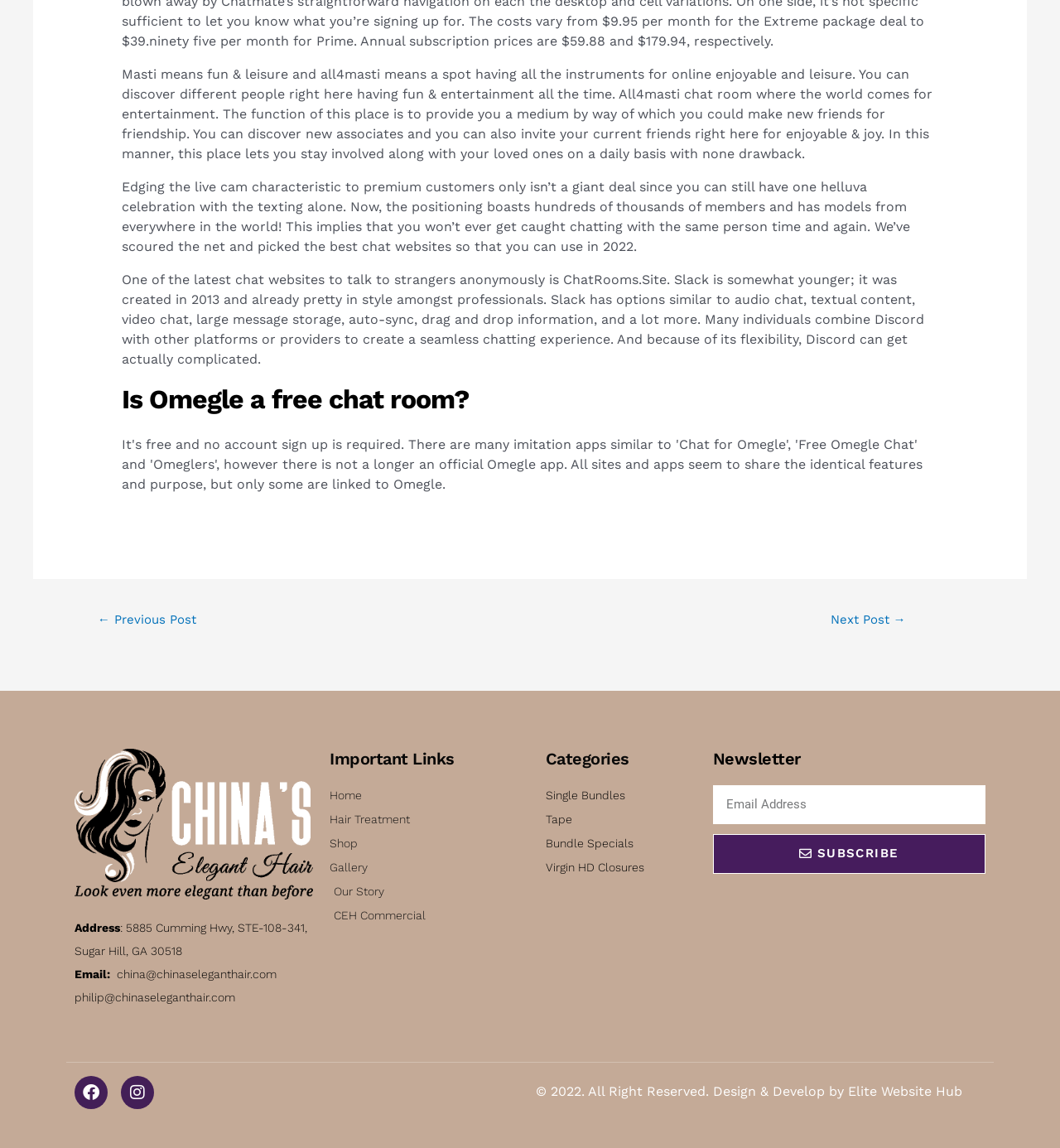What type of website is ChatRooms.Site?
Based on the content of the image, thoroughly explain and answer the question.

According to the StaticText element with ID 180, ChatRooms.Site is a chat website where people can talk to strangers anonymously. It is mentioned alongside other chat platforms like Slack and Discord.